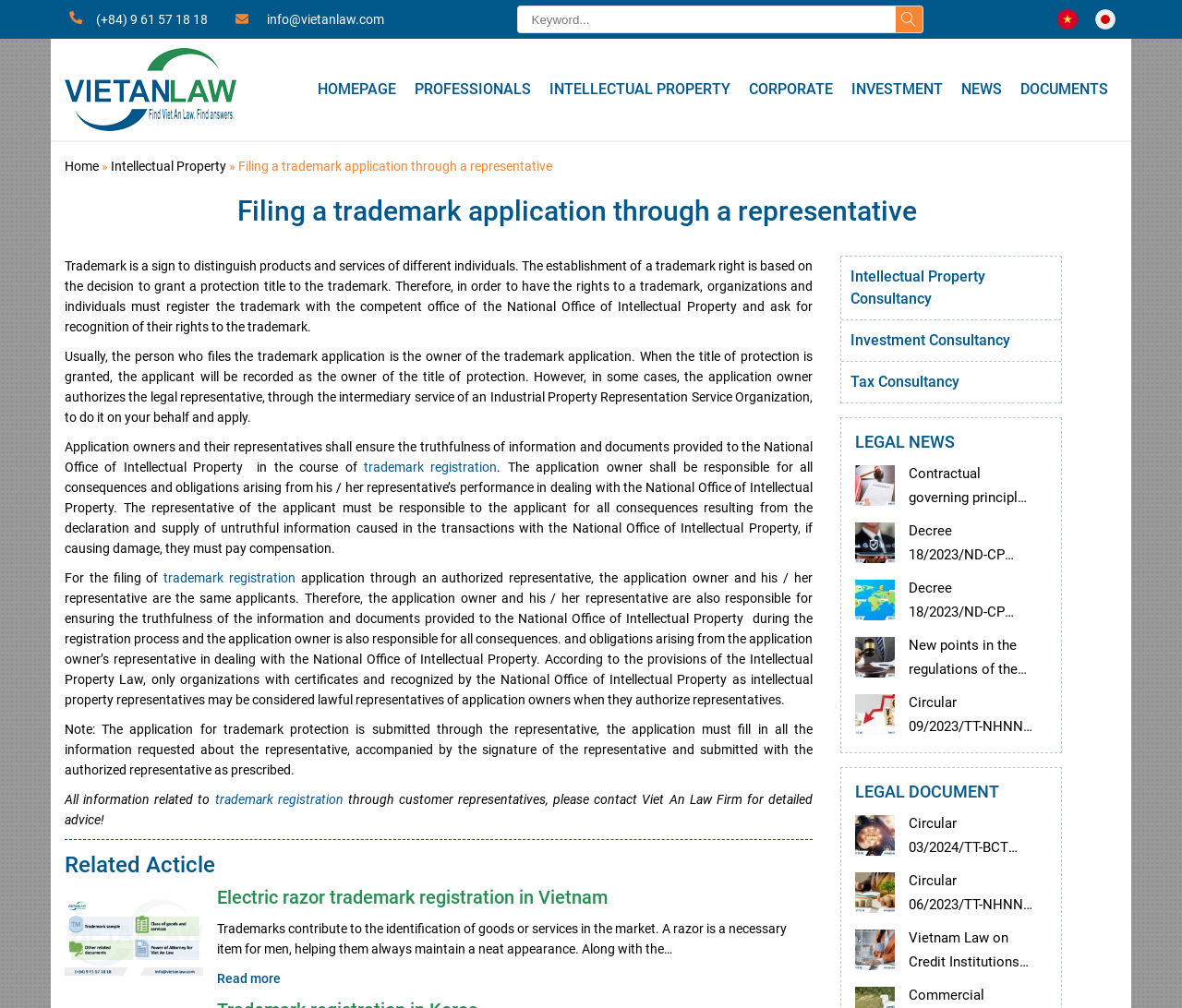Please determine the bounding box coordinates of the element to click in order to execute the following instruction: "view news about Contractual governing principles in Vietnam". The coordinates should be four float numbers between 0 and 1, specified as [left, top, right, bottom].

[0.769, 0.462, 0.874, 0.526]